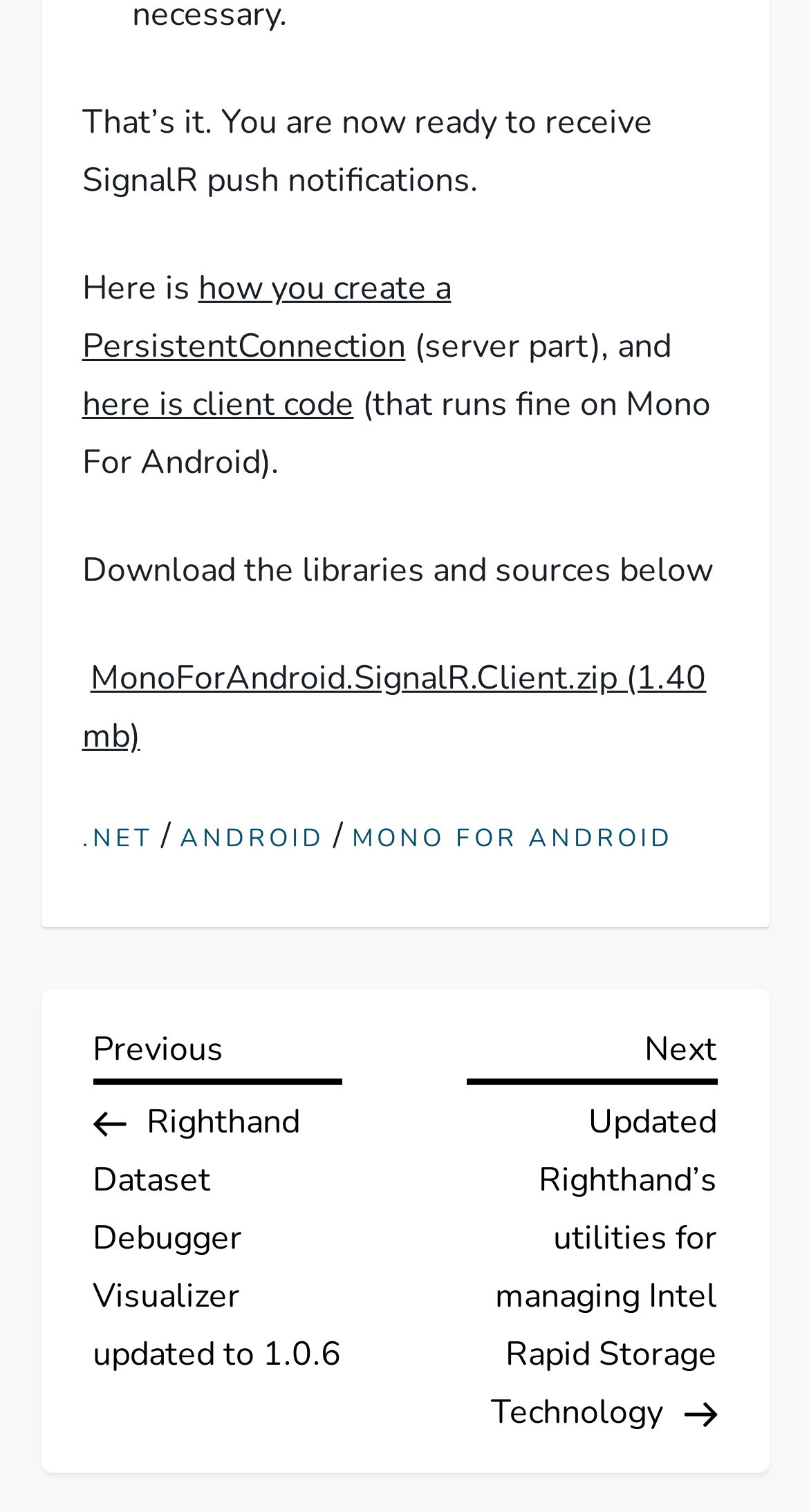From the webpage screenshot, predict the bounding box coordinates (top-left x, top-left y, bottom-right x, bottom-right y) for the UI element described here: Mono For Android

[0.435, 0.545, 0.832, 0.566]